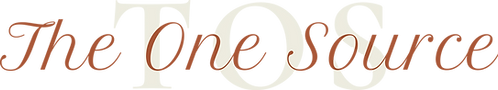What abbreviation is used for 'The One Source'?
From the screenshot, provide a brief answer in one word or phrase.

TOS